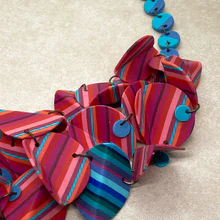Offer a detailed narrative of the image's content.

This vibrant and playful necklace features a stunning array of colorful, striped elements that create a bold statement piece. The design showcases a mix of red, pink, and blue shades, with circular and teardrop-shaped components interconnected for a dynamic look. Ideal for adding a touch of whimsy to any outfit, this statement necklace serves as a perfect accessory for both casual and festive occasions. The craftsmanship highlights the intricate details and textures, ensuring it stands out as a unique addition to any jewelry collection.